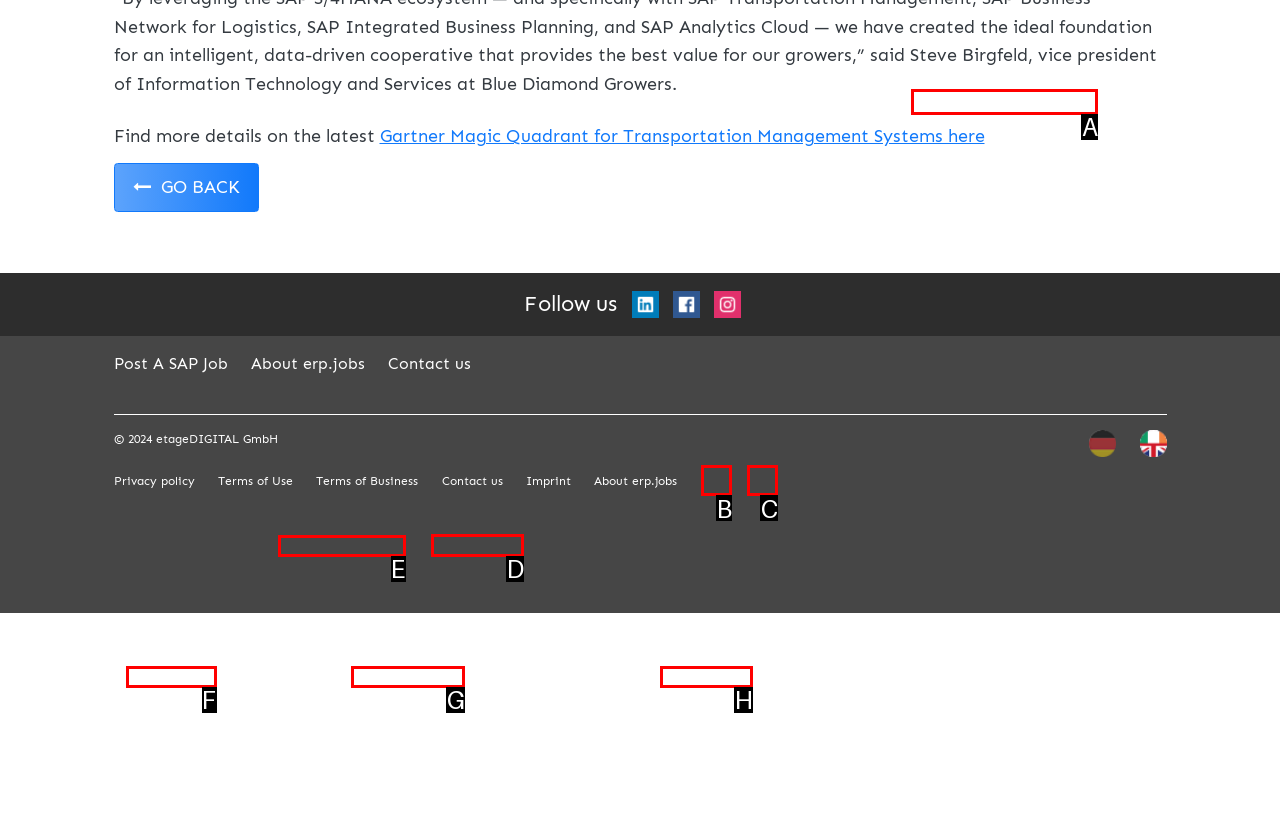Tell me which option I should click to complete the following task: Contact us Answer with the option's letter from the given choices directly.

D